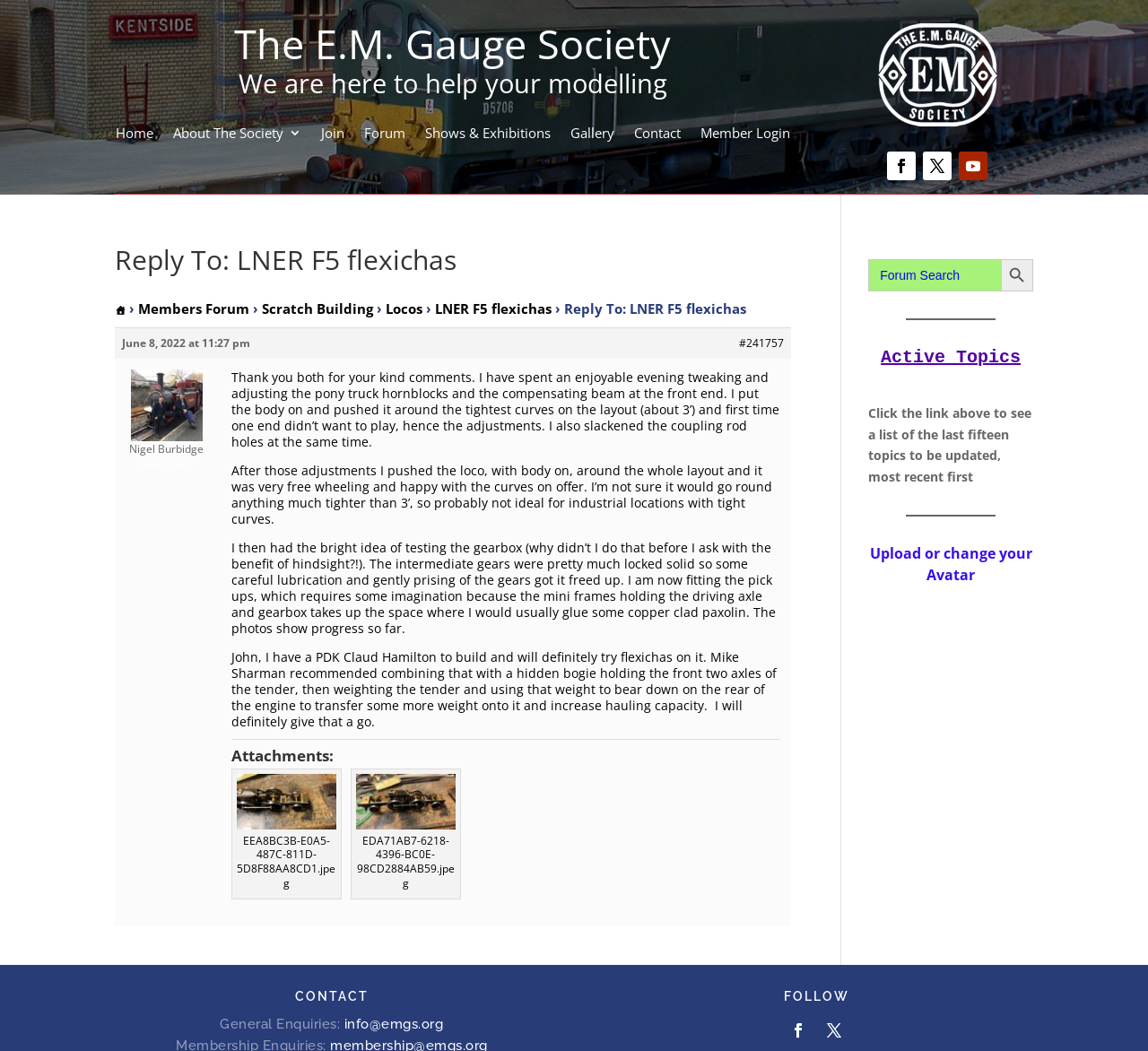Pinpoint the bounding box coordinates of the area that should be clicked to complete the following instruction: "Login as a member". The coordinates must be given as four float numbers between 0 and 1, i.e., [left, top, right, bottom].

[0.61, 0.12, 0.688, 0.139]